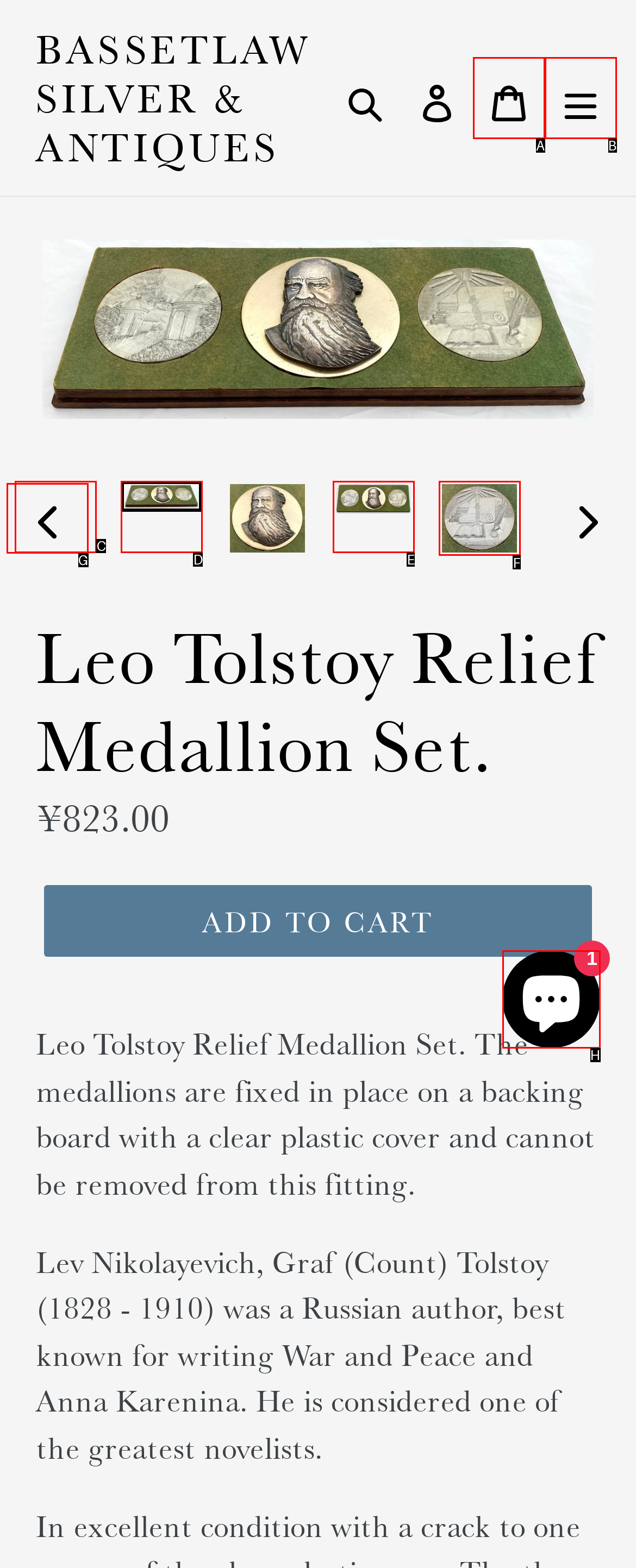Match the description to the correct option: parent_node: Search aria-label="Menu"
Provide the letter of the matching option directly.

B